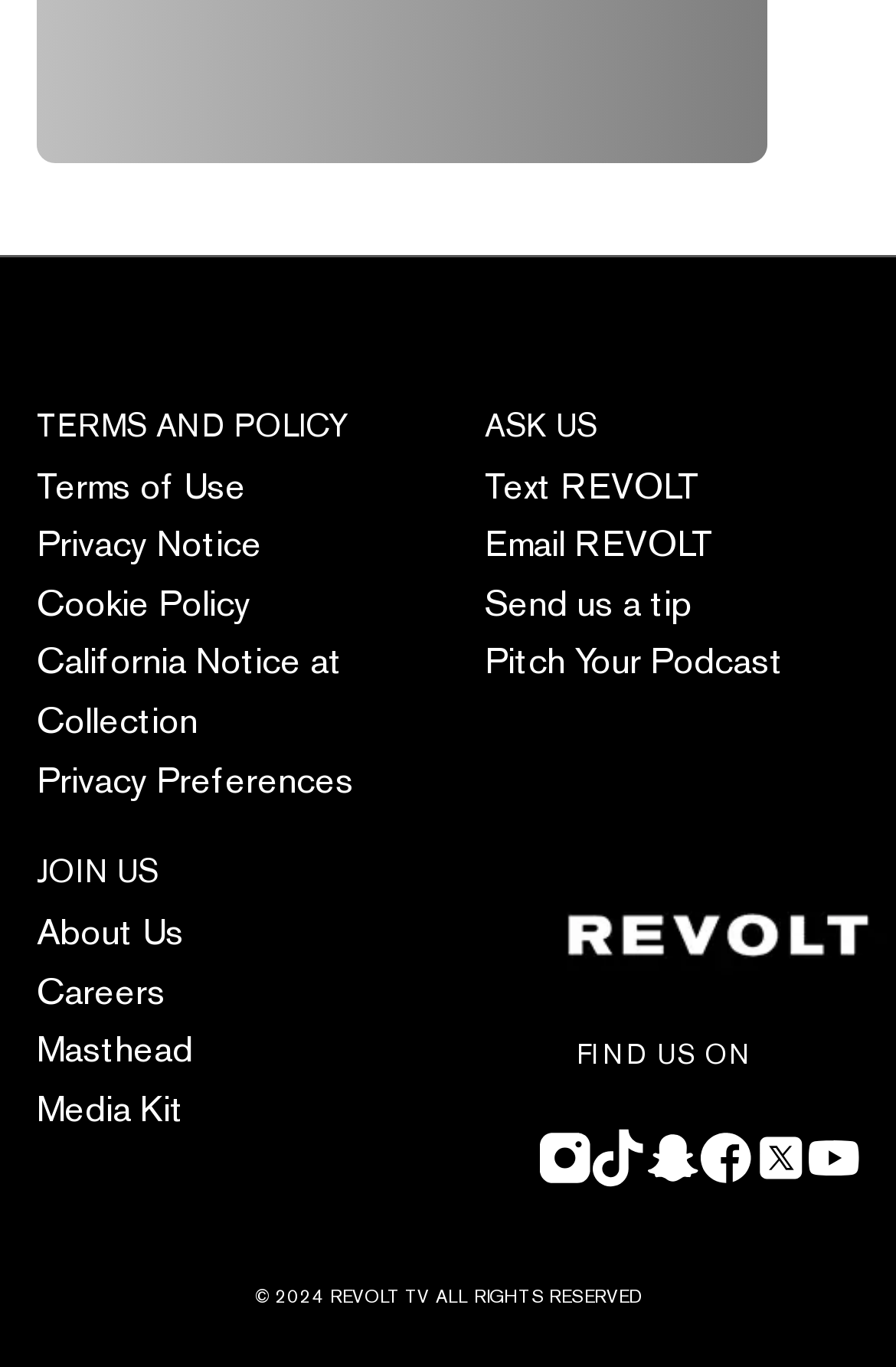Pinpoint the bounding box coordinates of the clickable element needed to complete the instruction: "Contact us through Text". The coordinates should be provided as four float numbers between 0 and 1: [left, top, right, bottom].

[0.541, 0.246, 0.782, 0.282]